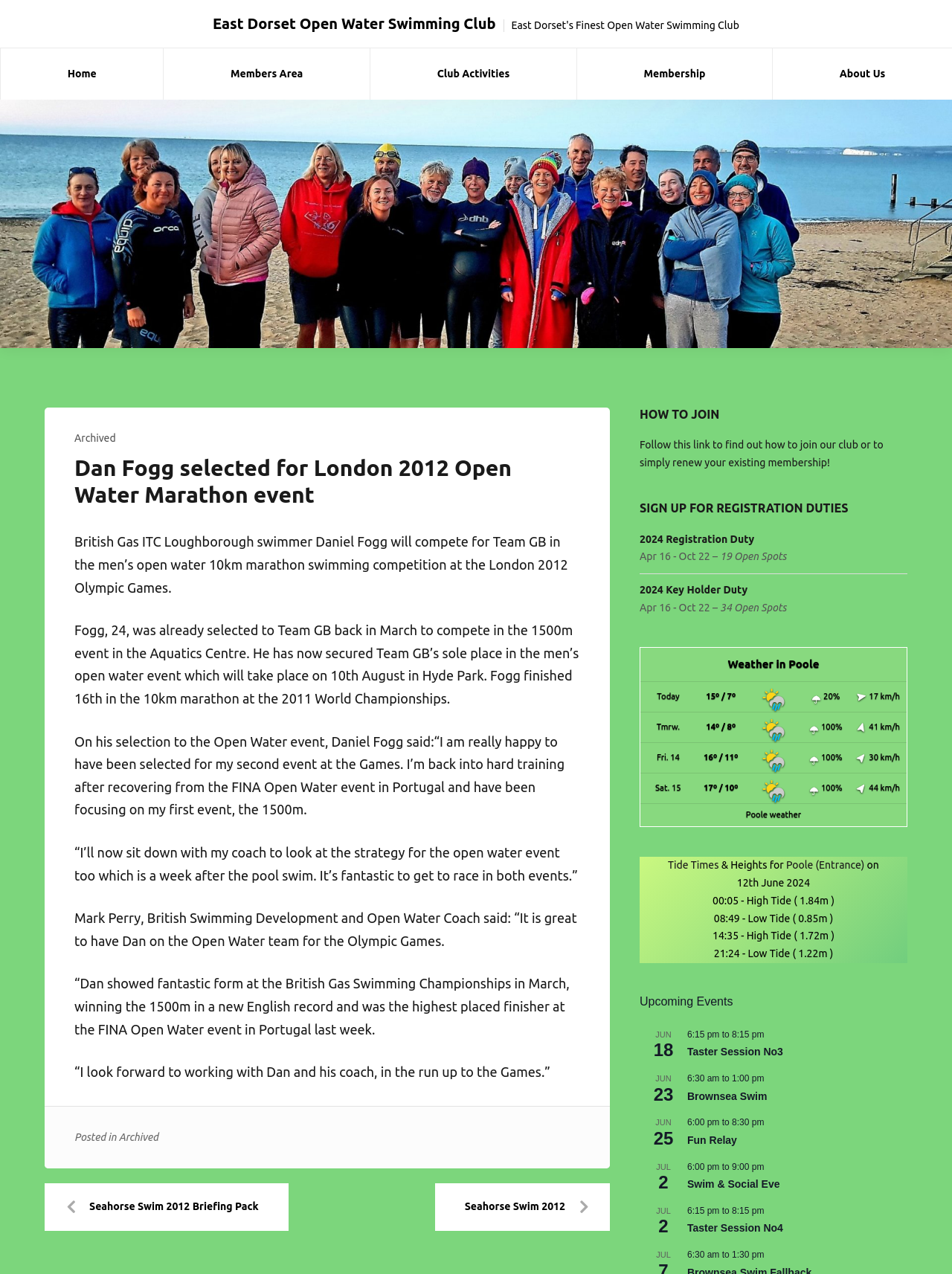Please identify the coordinates of the bounding box that should be clicked to fulfill this instruction: "Read the article about Dan Fogg".

[0.078, 0.357, 0.609, 0.399]